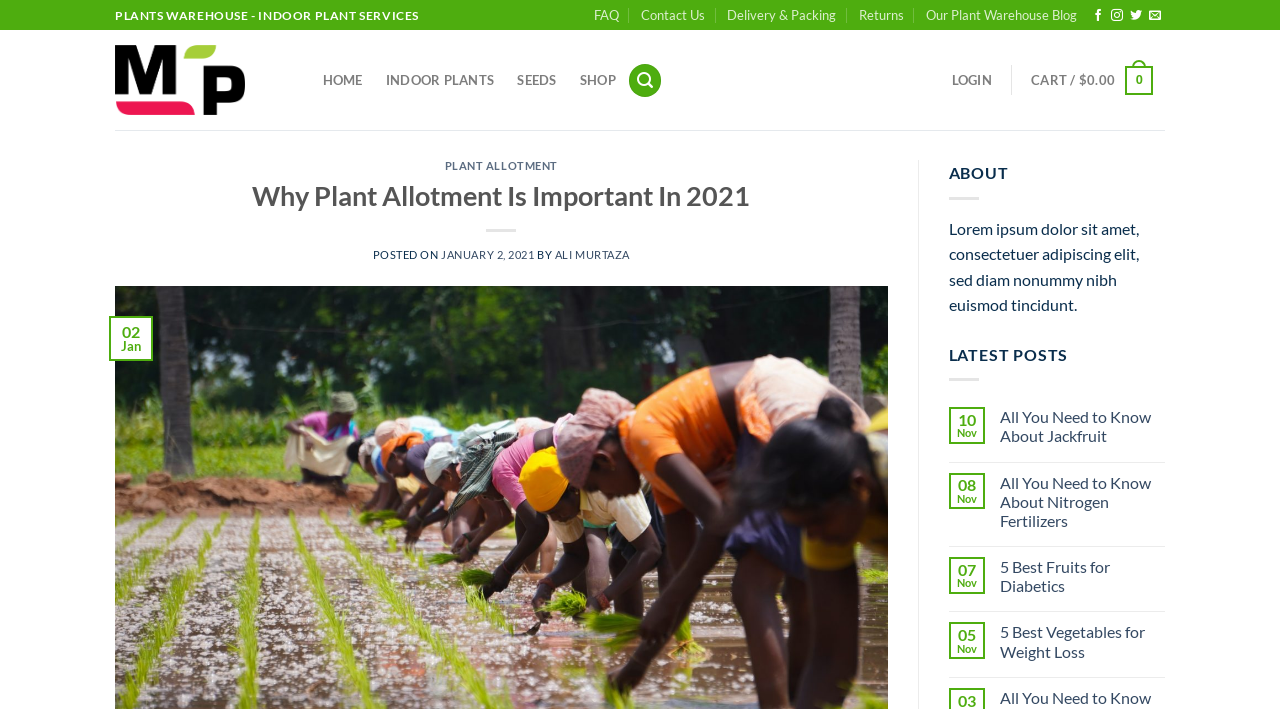Determine the bounding box coordinates for the area you should click to complete the following instruction: "View the blog post about Plant Allotment".

[0.09, 0.693, 0.693, 0.719]